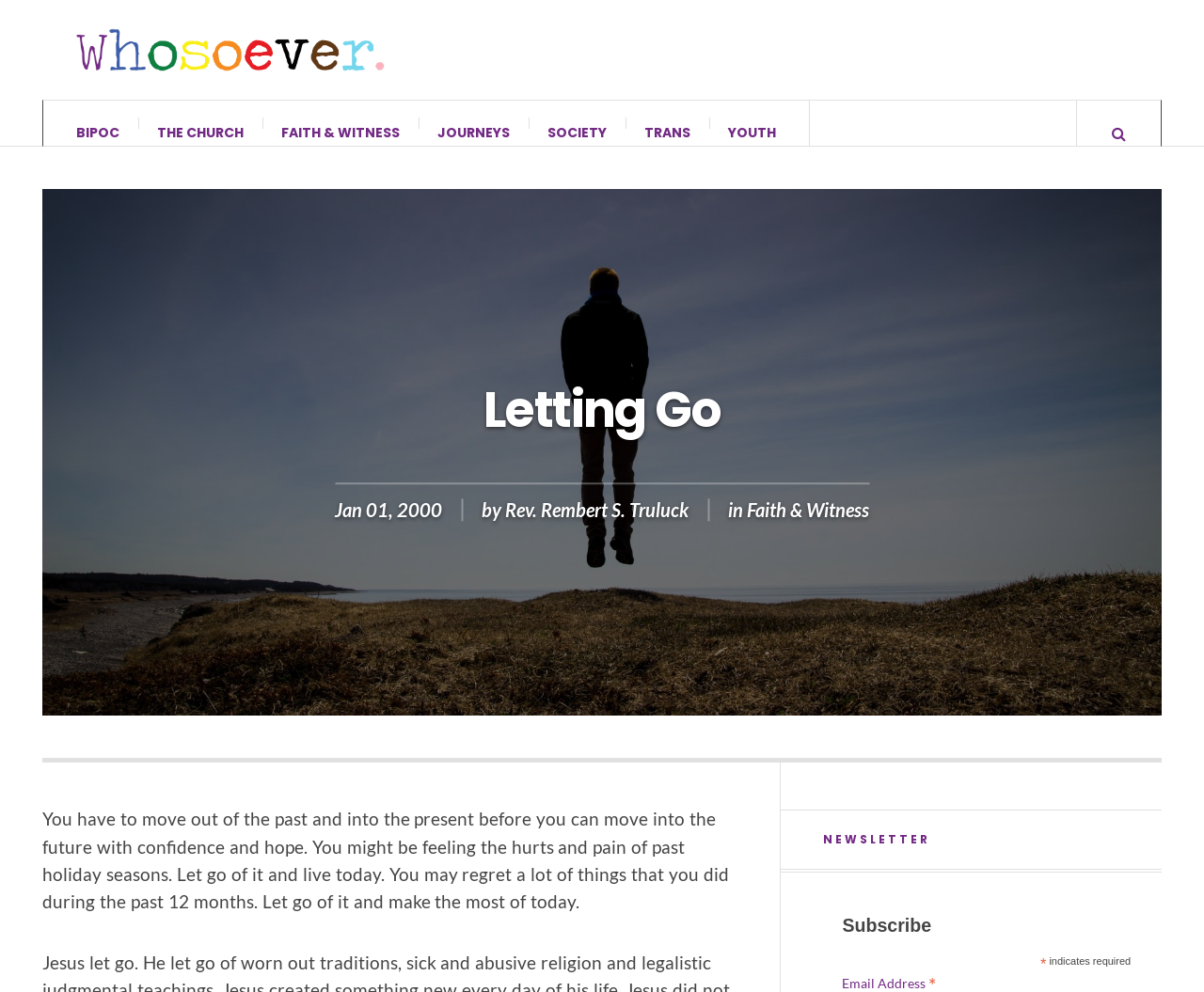Please provide a brief answer to the question using only one word or phrase: 
What is the name of the organization?

Whosoever